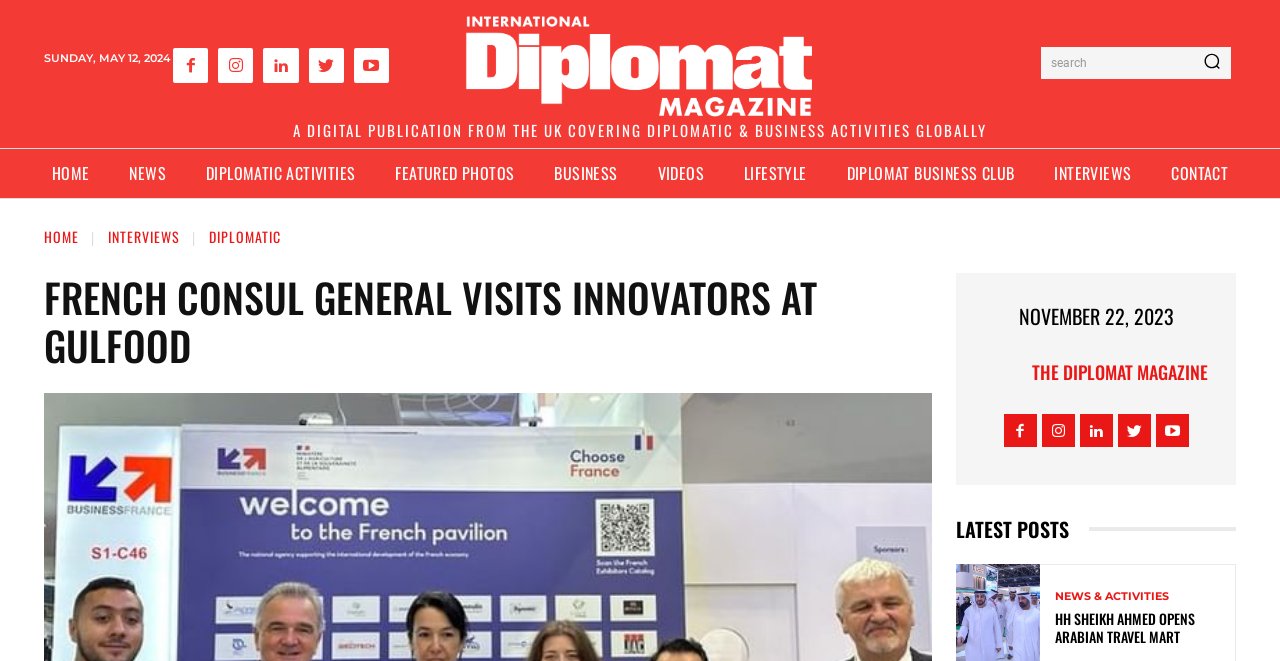Determine the bounding box coordinates for the UI element matching this description: "parent_node: search name="s" placeholder=""".

[0.813, 0.071, 0.932, 0.12]